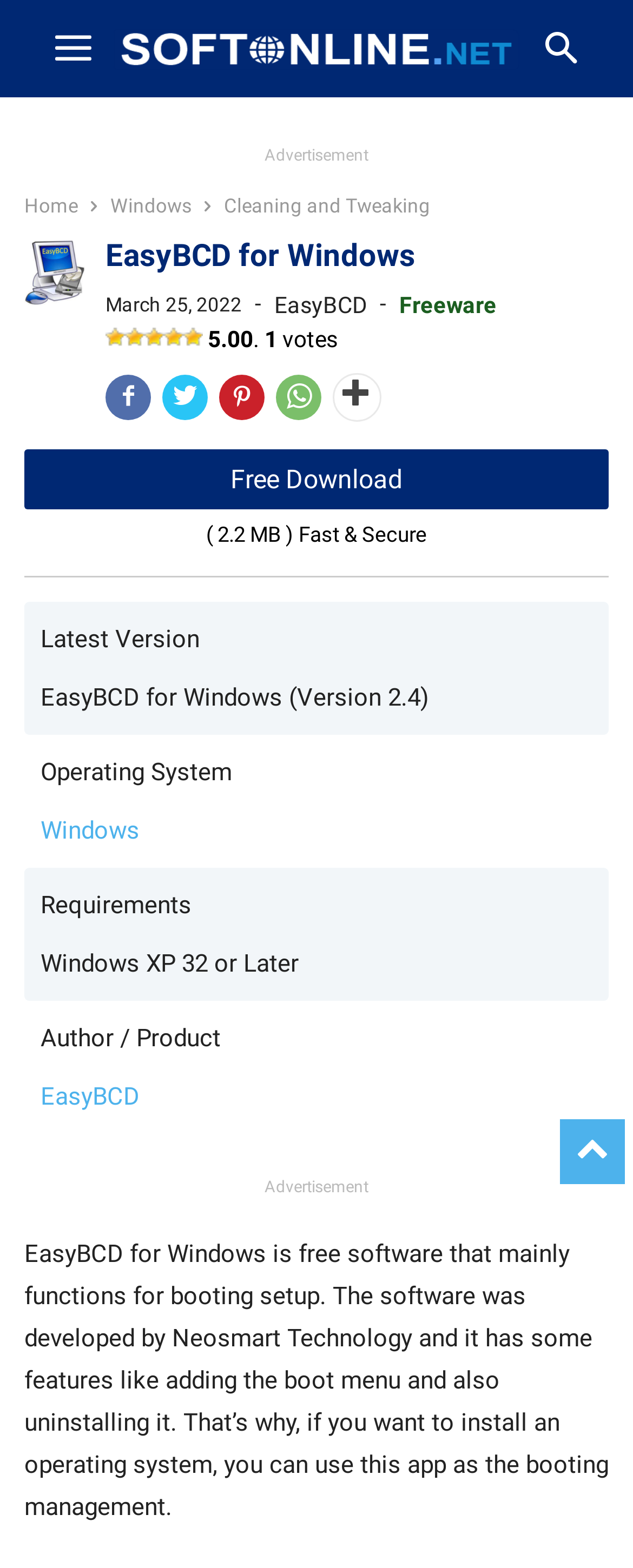Who developed EasyBCD?
Please ensure your answer is as detailed and informative as possible.

According to the webpage, the software was developed by Neosmart Technology, which is mentioned in the description of EasyBCD for Windows.